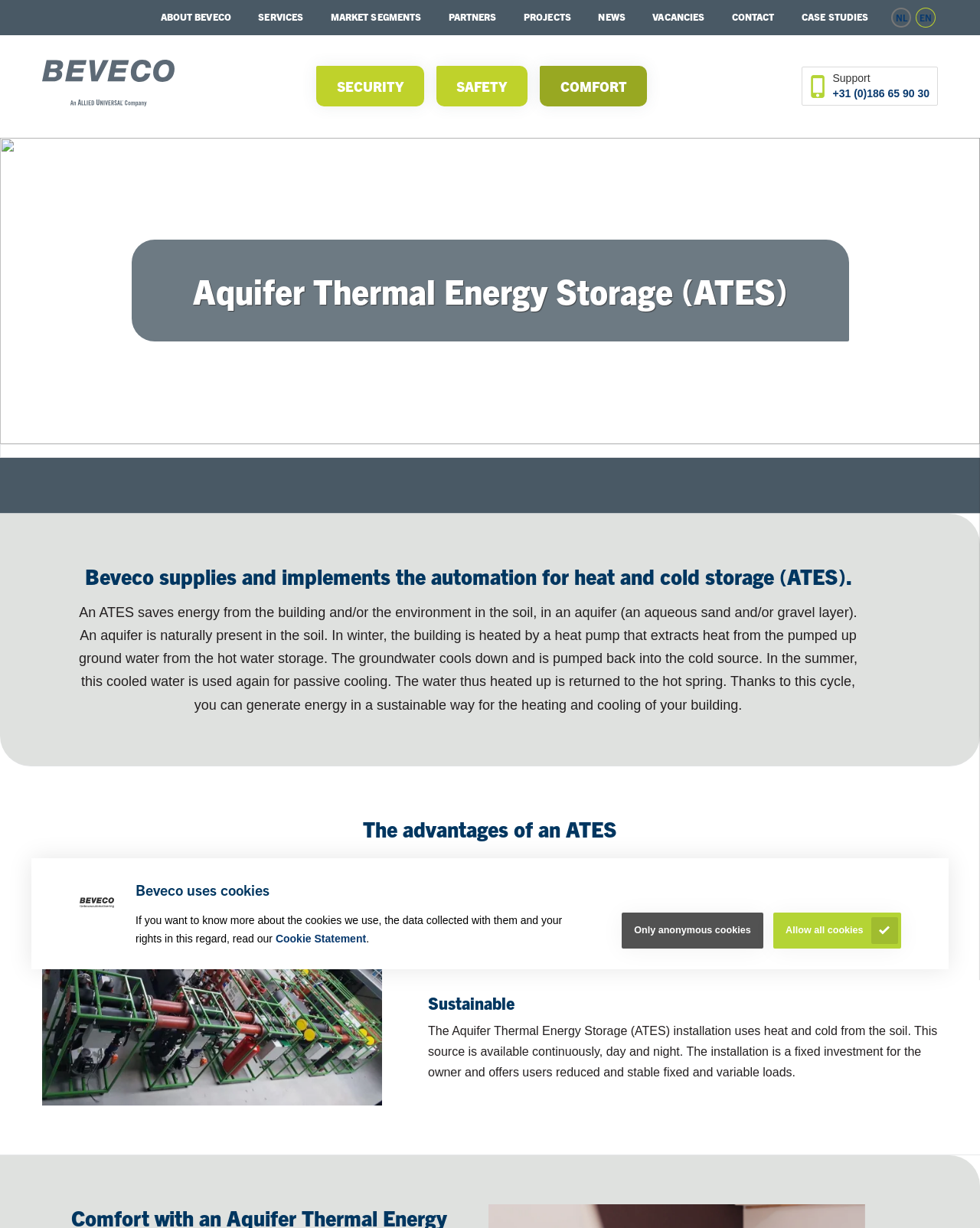Specify the bounding box coordinates of the element's area that should be clicked to execute the given instruction: "Click ABOUT BEVECO". The coordinates should be four float numbers between 0 and 1, i.e., [left, top, right, bottom].

[0.15, 0.0, 0.25, 0.028]